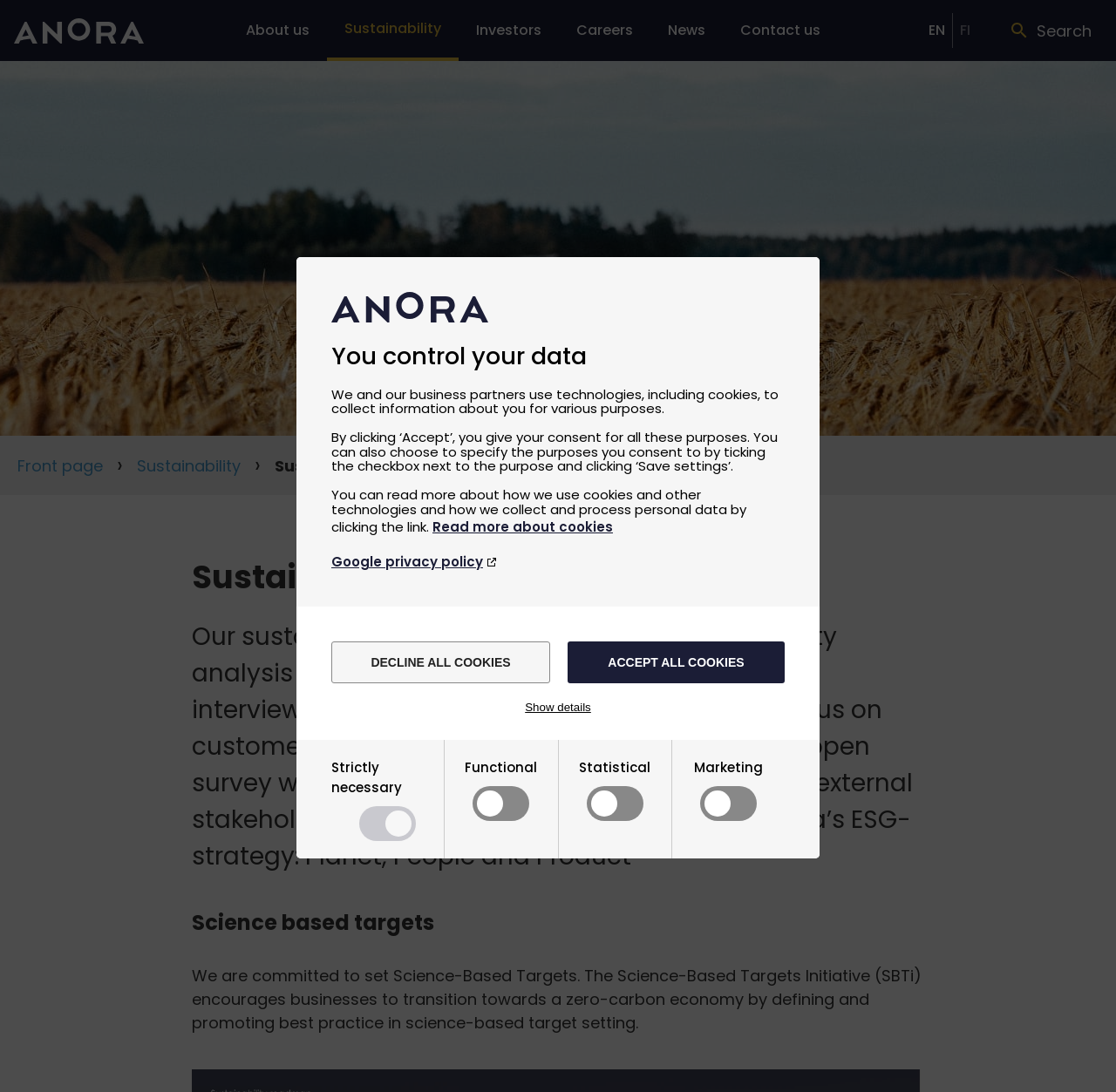Please locate the bounding box coordinates for the element that should be clicked to achieve the following instruction: "Click the menu button". Ensure the coordinates are given as four float numbers between 0 and 1, i.e., [left, top, right, bottom].

[0.266, 0.555, 0.734, 0.677]